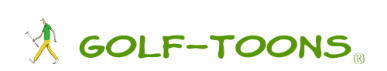Capture every detail in the image and describe it fully.

The image features the playful "GolfToons" logo, which showcases a whimsical illustration of a man dressed in bright yellow pants, leisurely walking while holding a golf club. The logo encapsulates the lighthearted spirit of golf humor that the GolfToons brand represents. The stylized text "GOLF-TOONS" appears prominently in a vibrant green hue, enhancing the lively and humorous tone of the illustration. This logo is an original creation by Marty Glass, reflecting the fun and cartoonish essence of the GolfToons series.